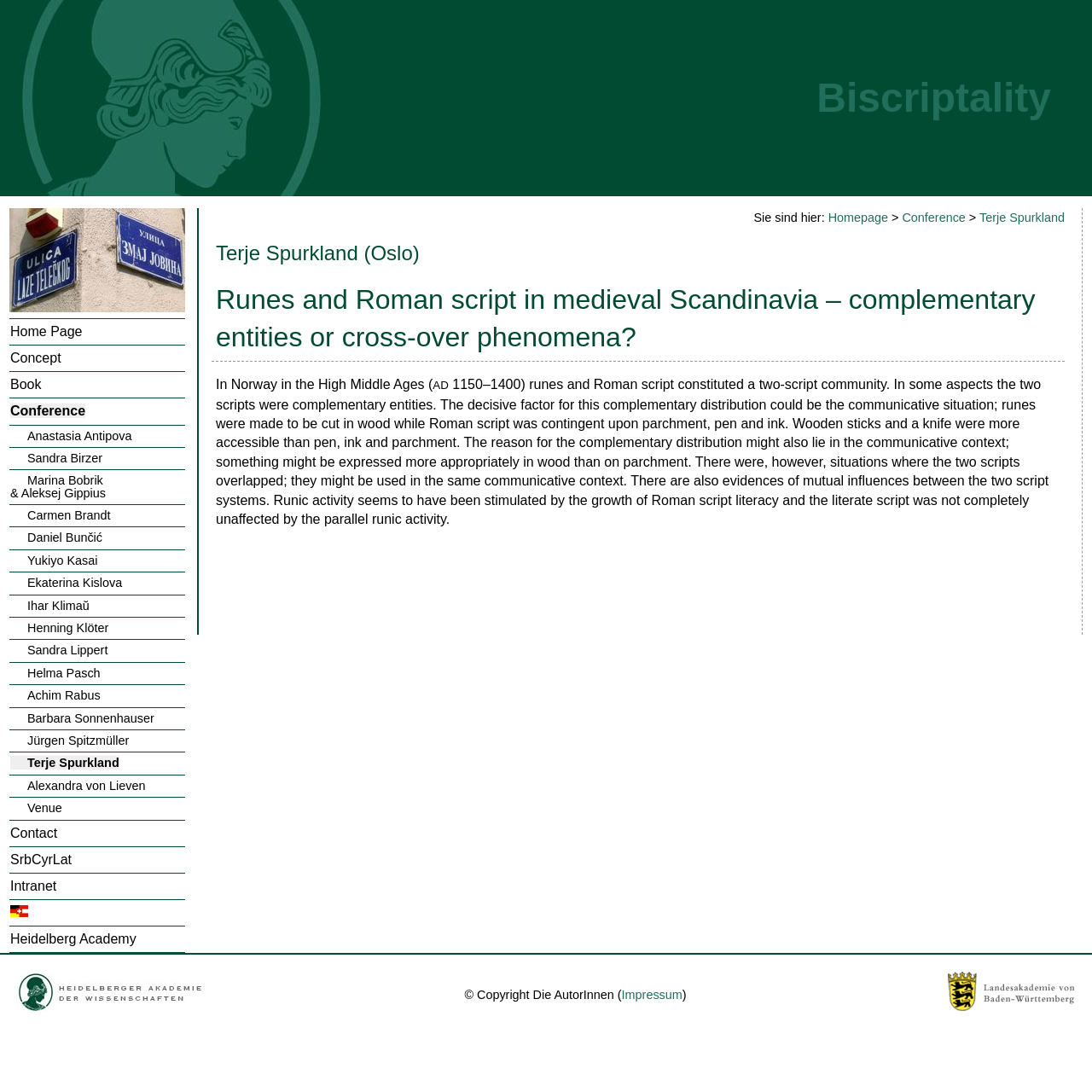Please provide a brief answer to the question using only one word or phrase: 
How many links are there on the webpage?

24